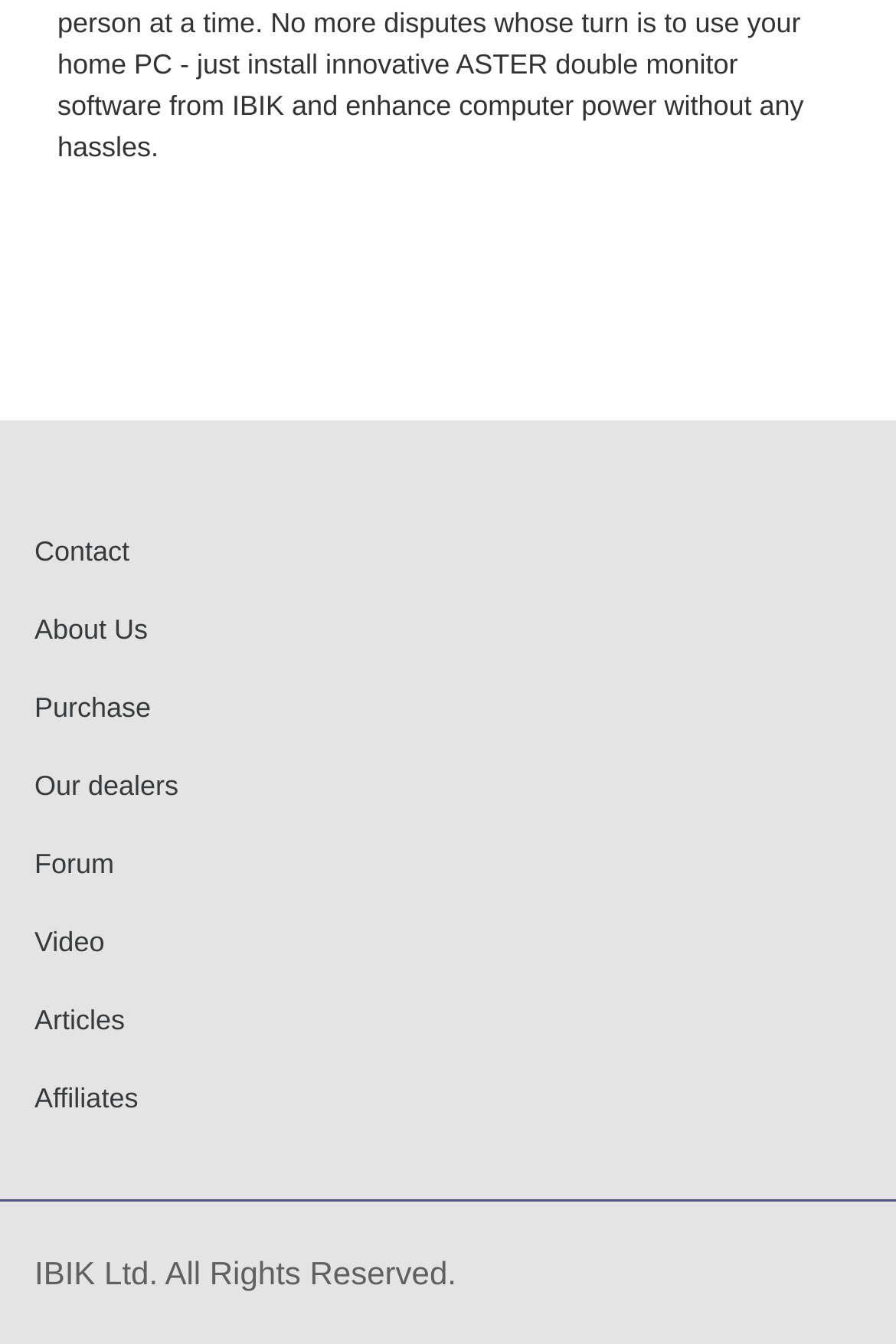Based on the description "Our dealers", find the bounding box of the specified UI element.

[0.038, 0.573, 0.199, 0.597]